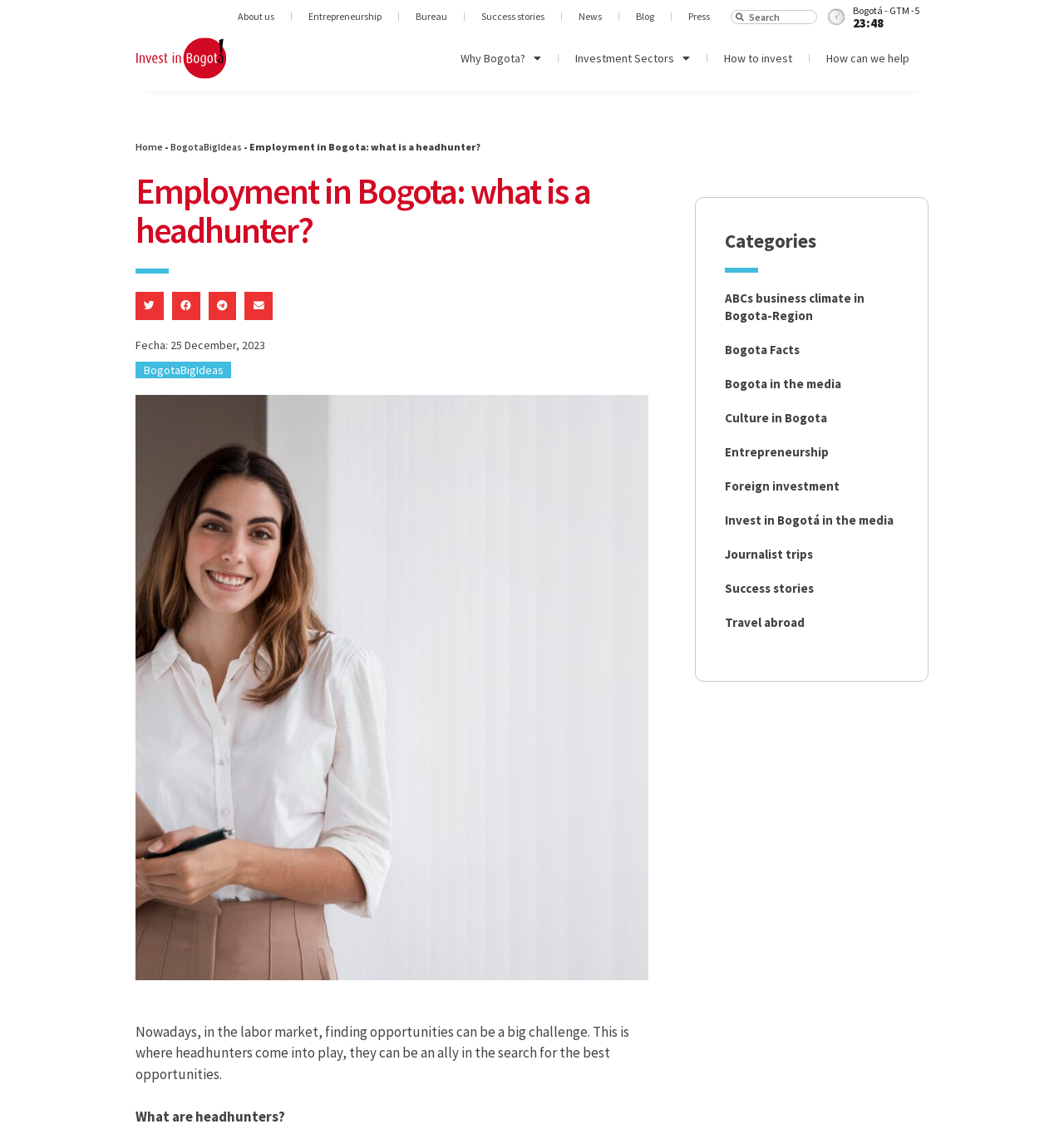Specify the bounding box coordinates for the region that must be clicked to perform the given instruction: "Explore the CARDAMOM WHOLESALE page".

None